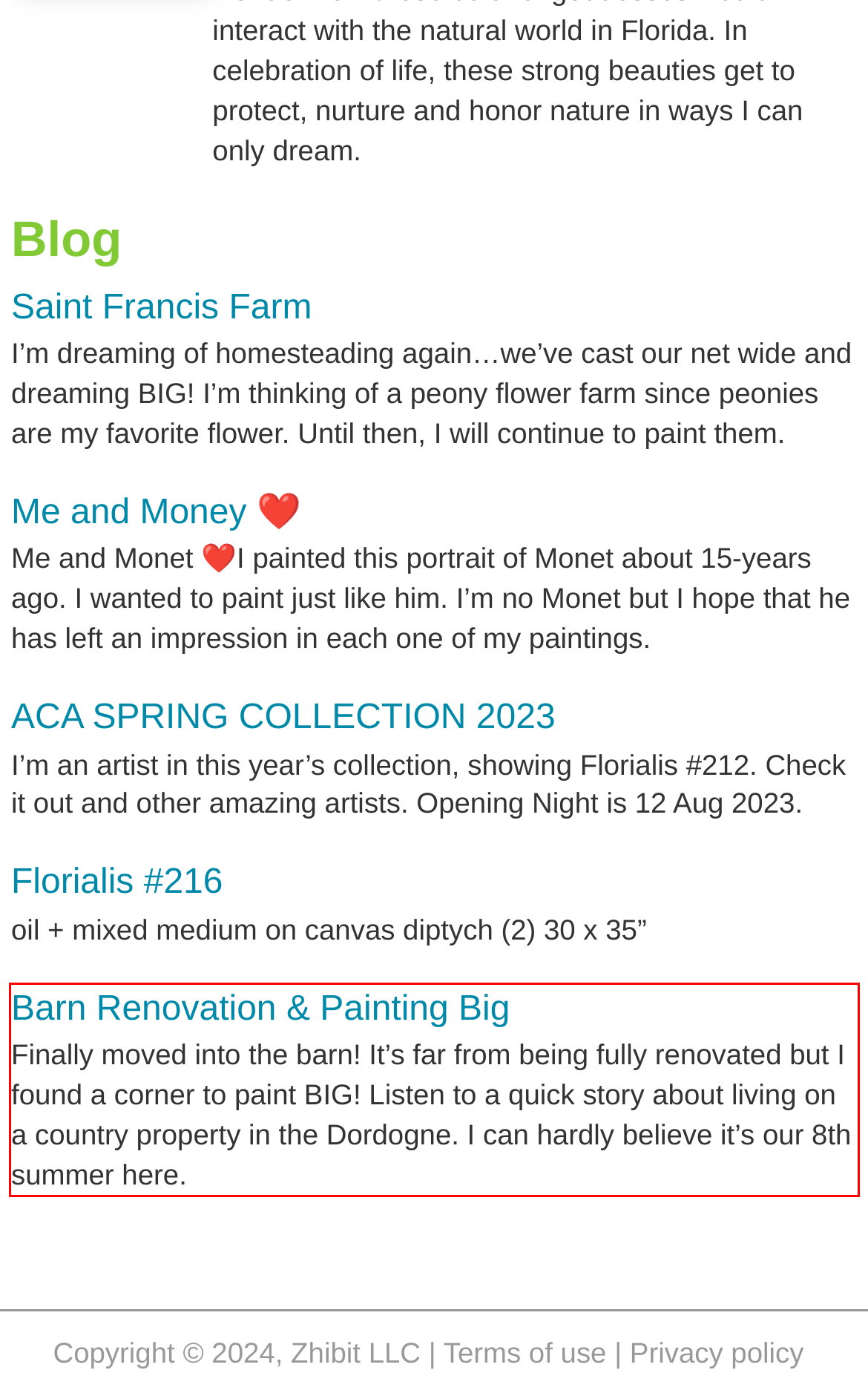You are provided with a screenshot of a webpage that includes a UI element enclosed in a red rectangle. Extract the text content inside this red rectangle.

Barn Renovation & Painting Big Finally moved into the barn! It’s far from being fully renovated but I found a corner to paint BIG! Listen to a quick story about living on a country property in the Dordogne. I can hardly believe it’s our 8th summer here.